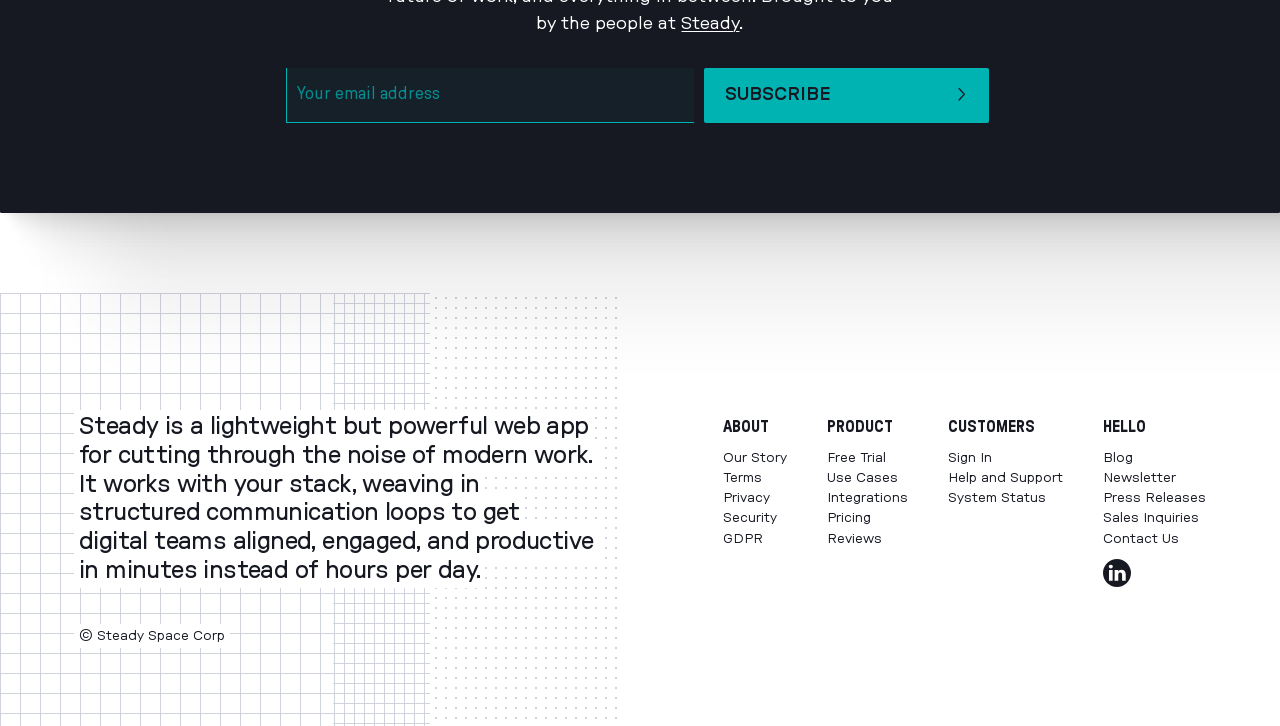Determine the bounding box coordinates of the area to click in order to meet this instruction: "Sign in to account".

[0.741, 0.621, 0.775, 0.64]